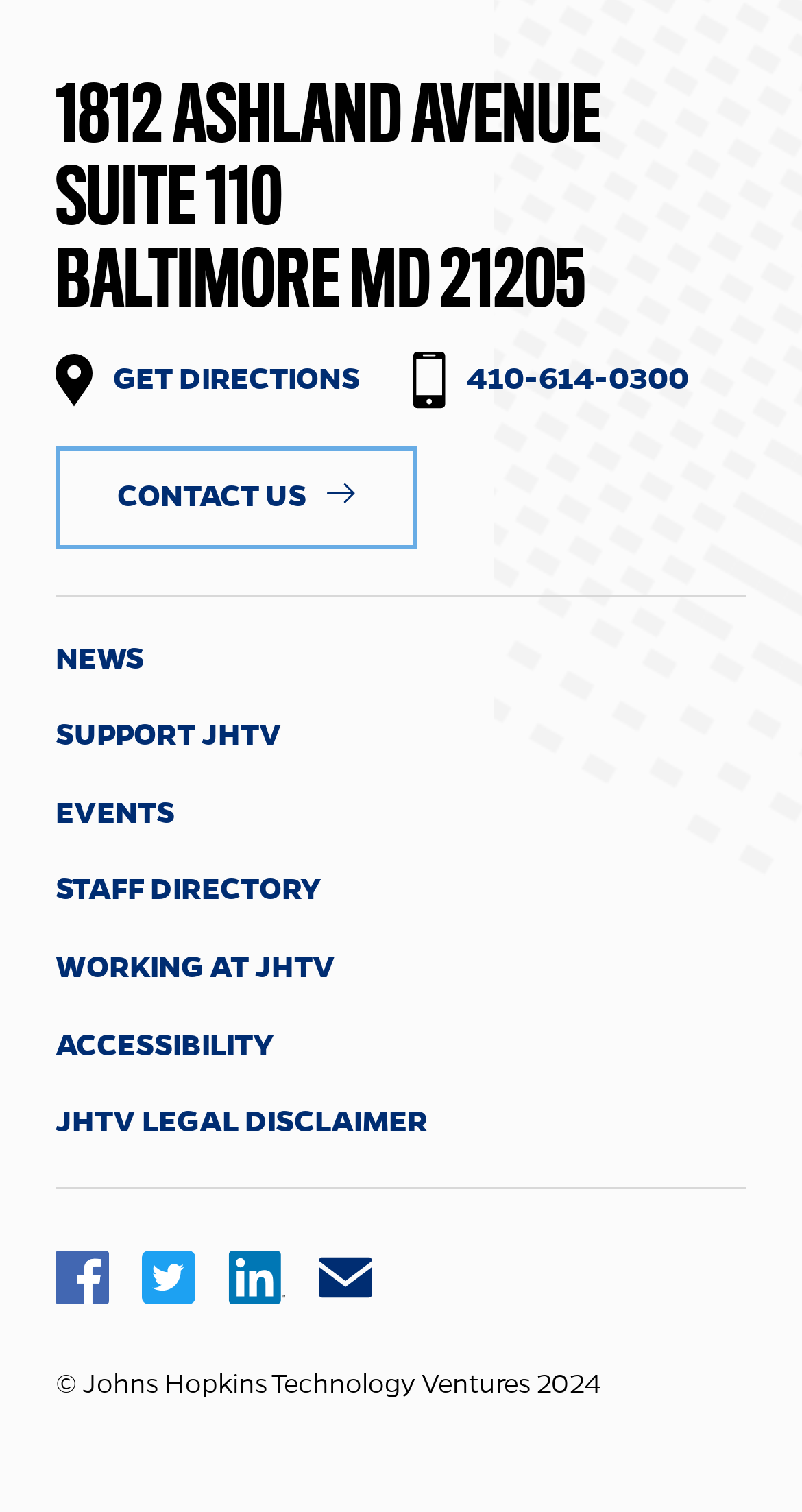Please find the bounding box coordinates of the element that needs to be clicked to perform the following instruction: "visit news". The bounding box coordinates should be four float numbers between 0 and 1, represented as [left, top, right, bottom].

[0.07, 0.41, 0.93, 0.461]